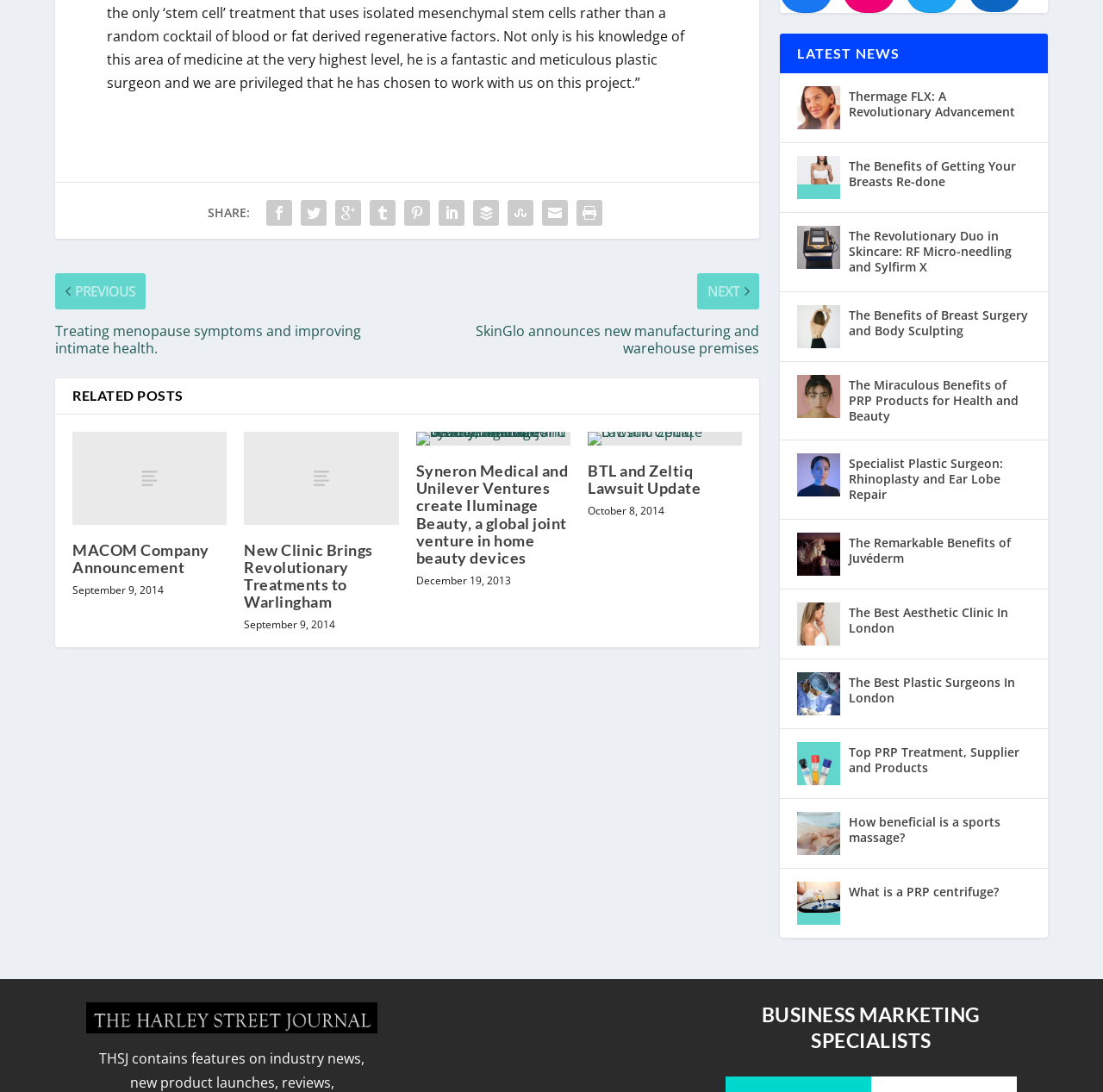How many related posts are there?
Based on the image, please offer an in-depth response to the question.

I counted the number of links under the 'RELATED POSTS' heading, and there are 4 links.